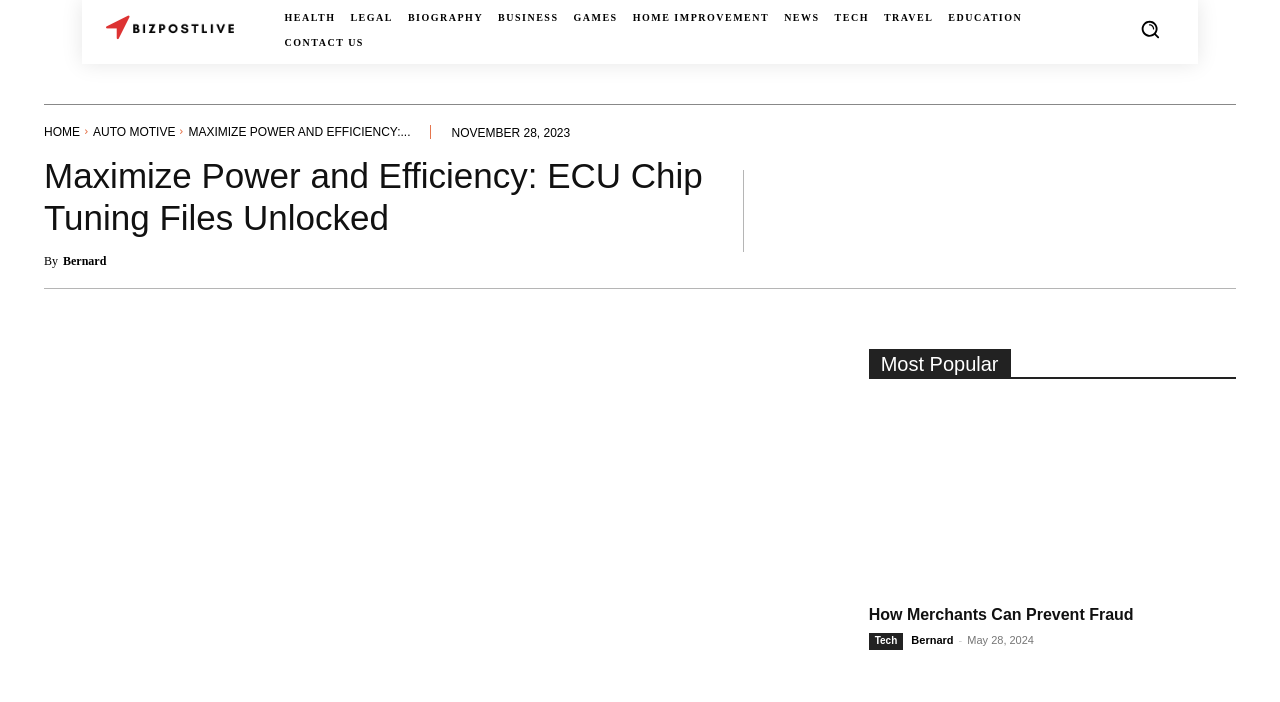Ascertain the bounding box coordinates for the UI element detailed here: "Games". The coordinates should be provided as [left, top, right, bottom] with each value being a float between 0 and 1.

[0.448, 0.01, 0.483, 0.042]